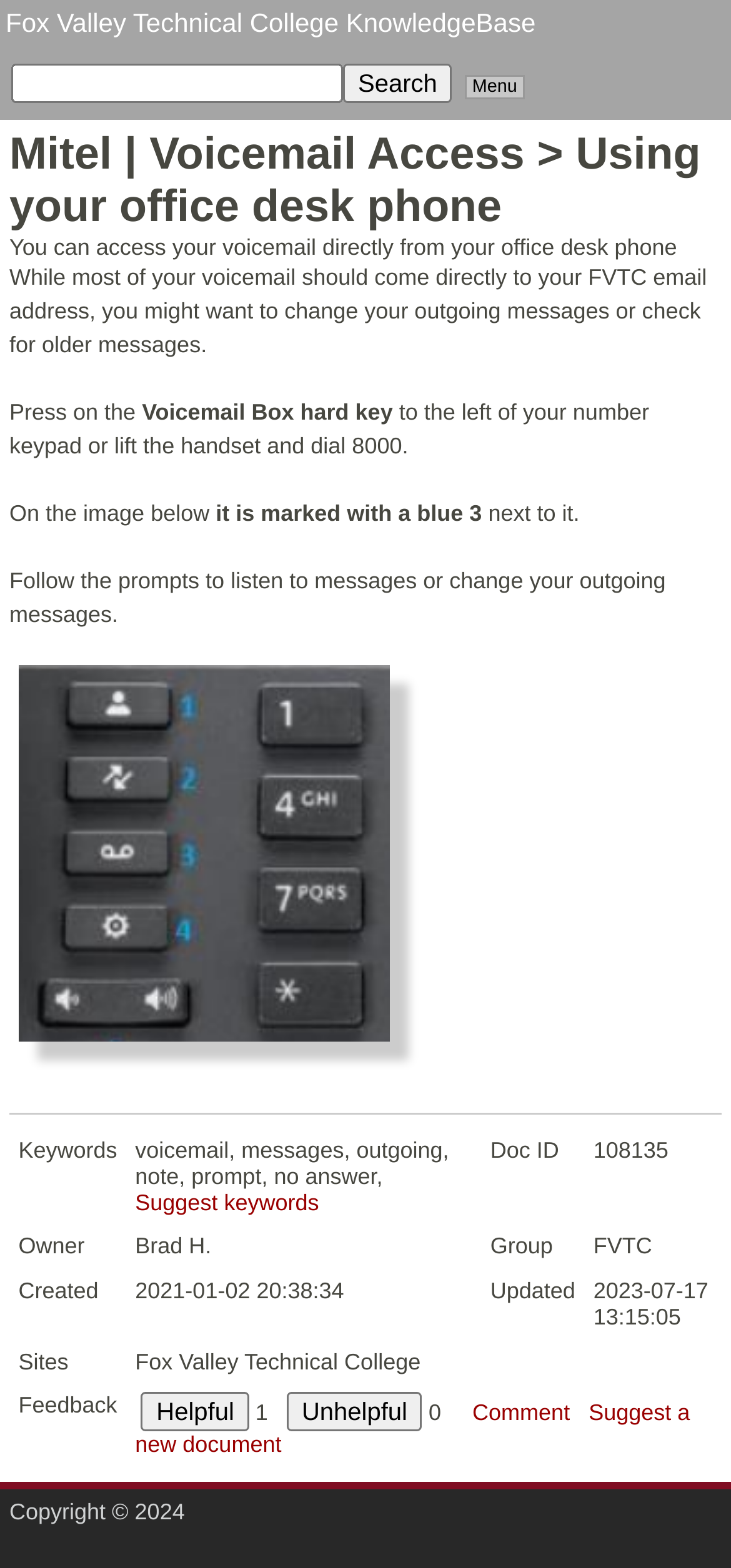Who is the owner of the document?
Offer a detailed and exhaustive answer to the question.

The owner of the document can be found in the table at the bottom of the page, in the row with the header 'Owner', which shows the owner as 'Brad H.'.